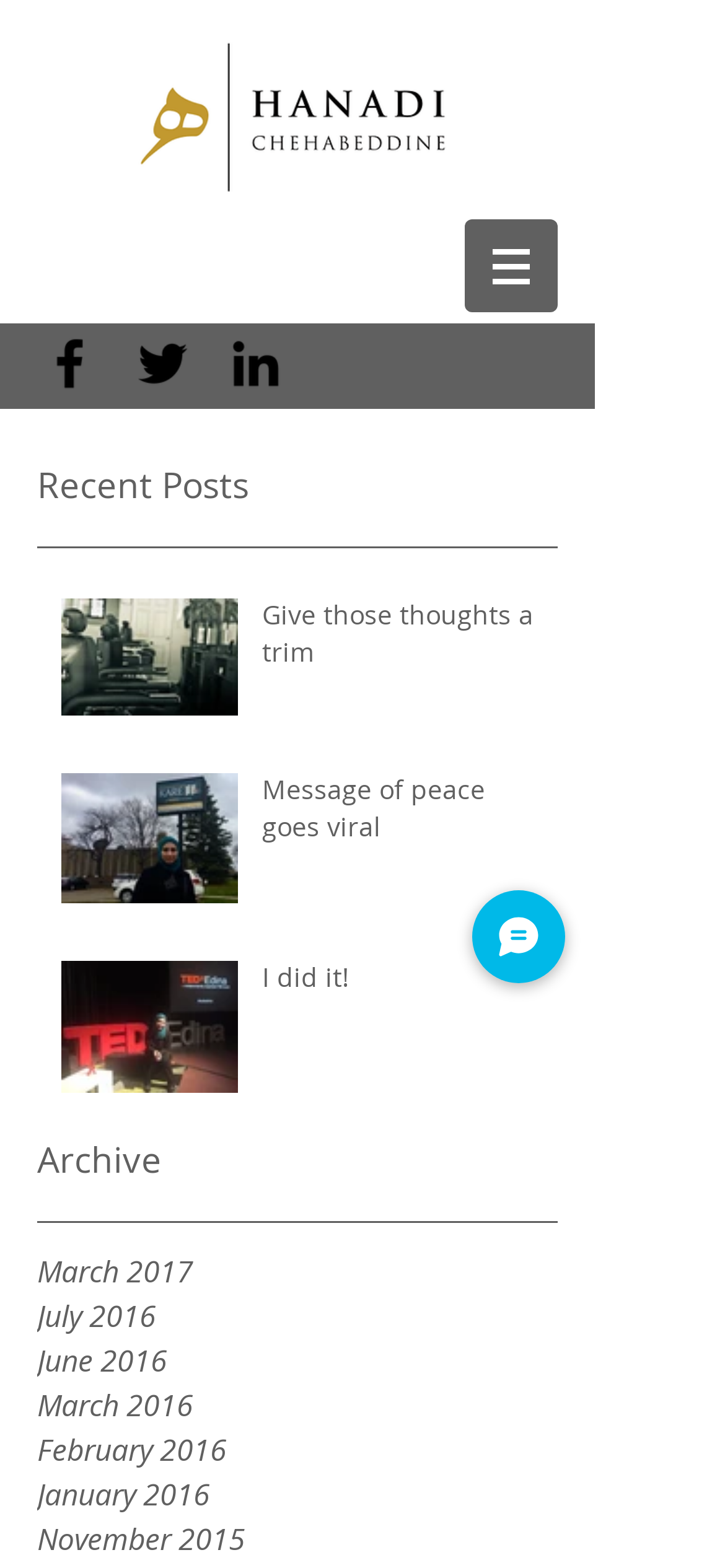Please find the bounding box coordinates for the clickable element needed to perform this instruction: "Start a chat".

[0.651, 0.568, 0.779, 0.627]